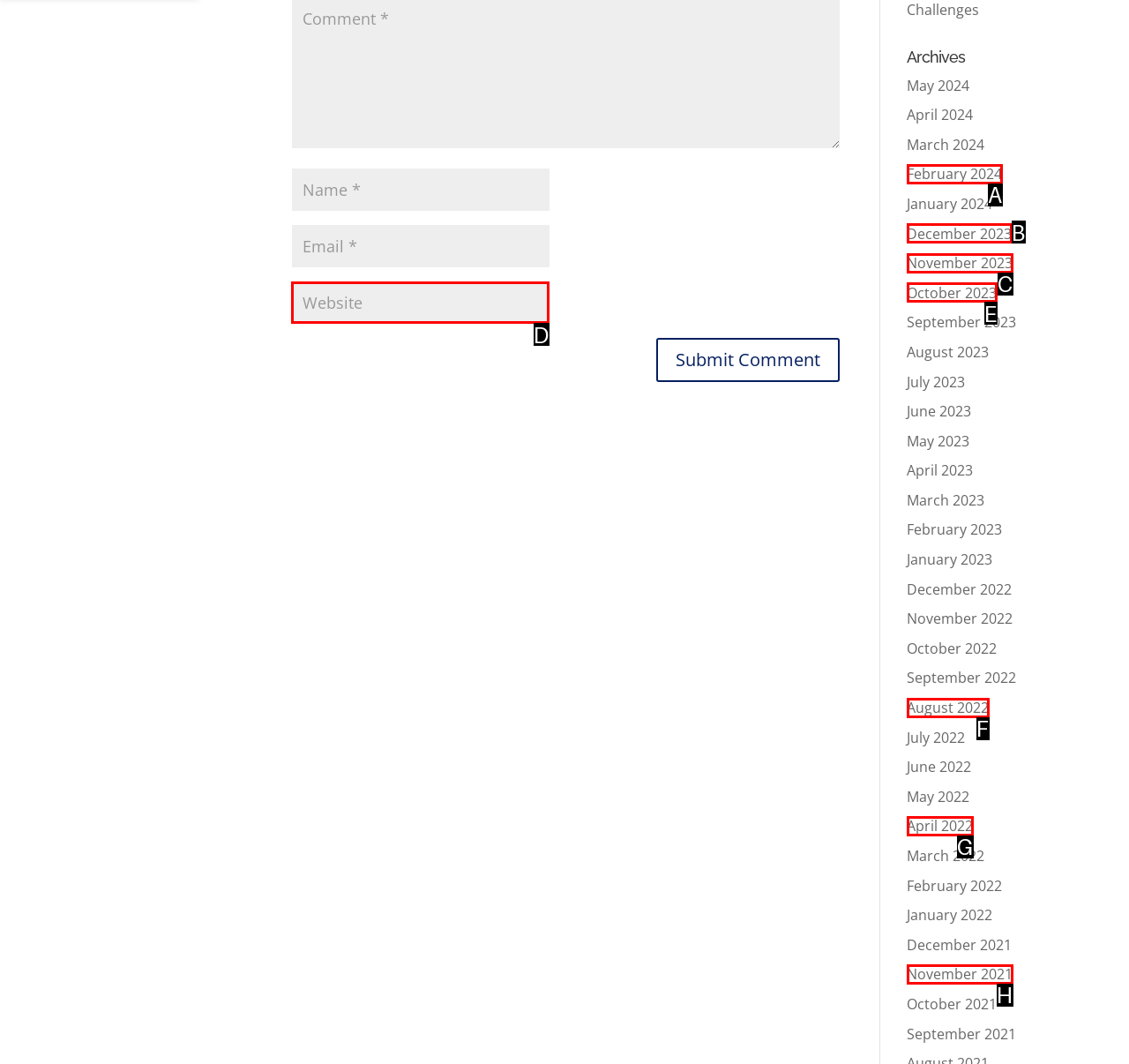Determine the letter of the UI element I should click on to complete the task: Click the 'HOME' link from the provided choices in the screenshot.

None